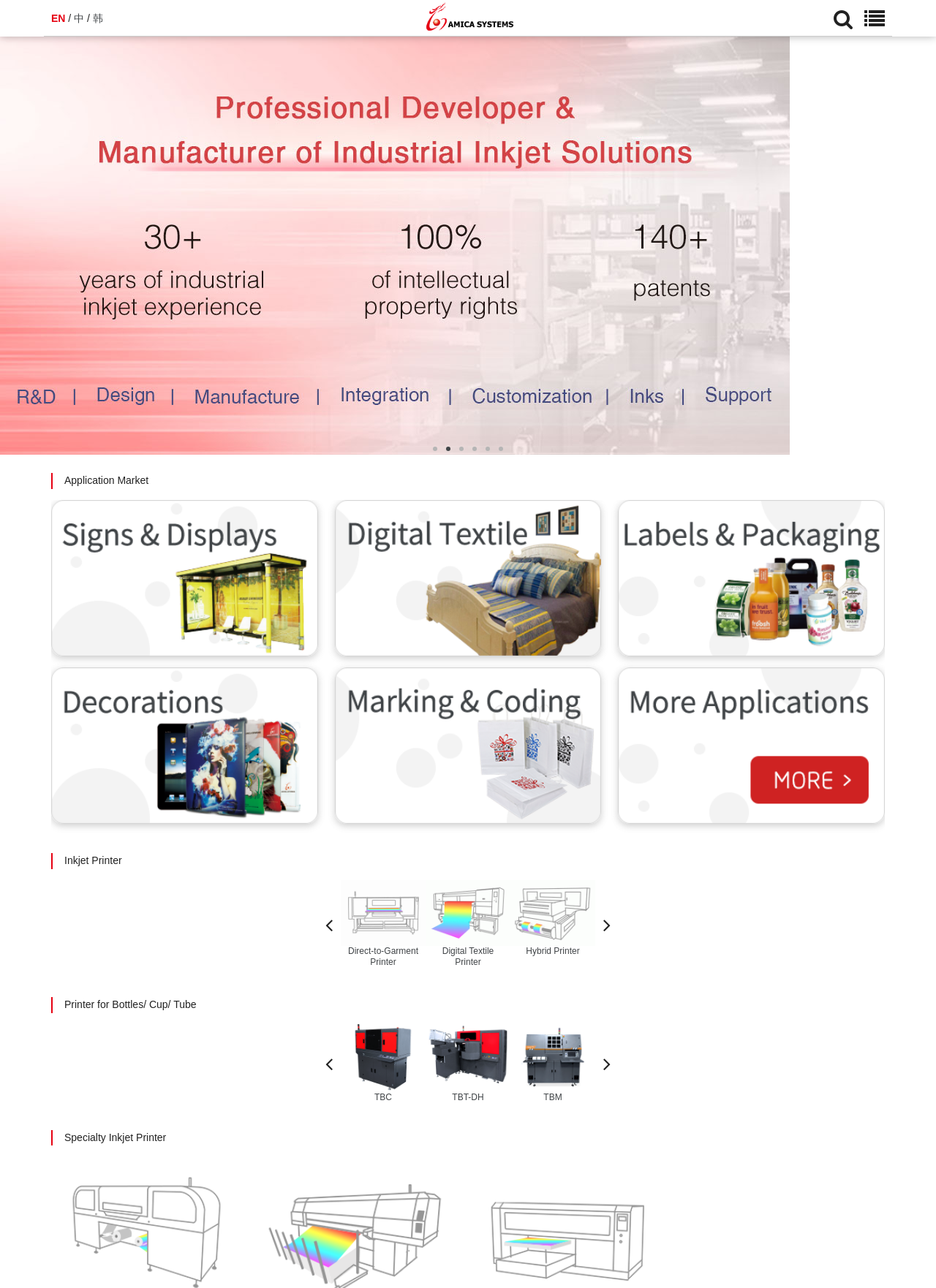Locate the bounding box for the described UI element: "Printer with Multi-Operational Zones". Ensure the coordinates are four float numbers between 0 and 1, formatted as [left, top, right, bottom].

[0.636, 0.683, 0.727, 0.751]